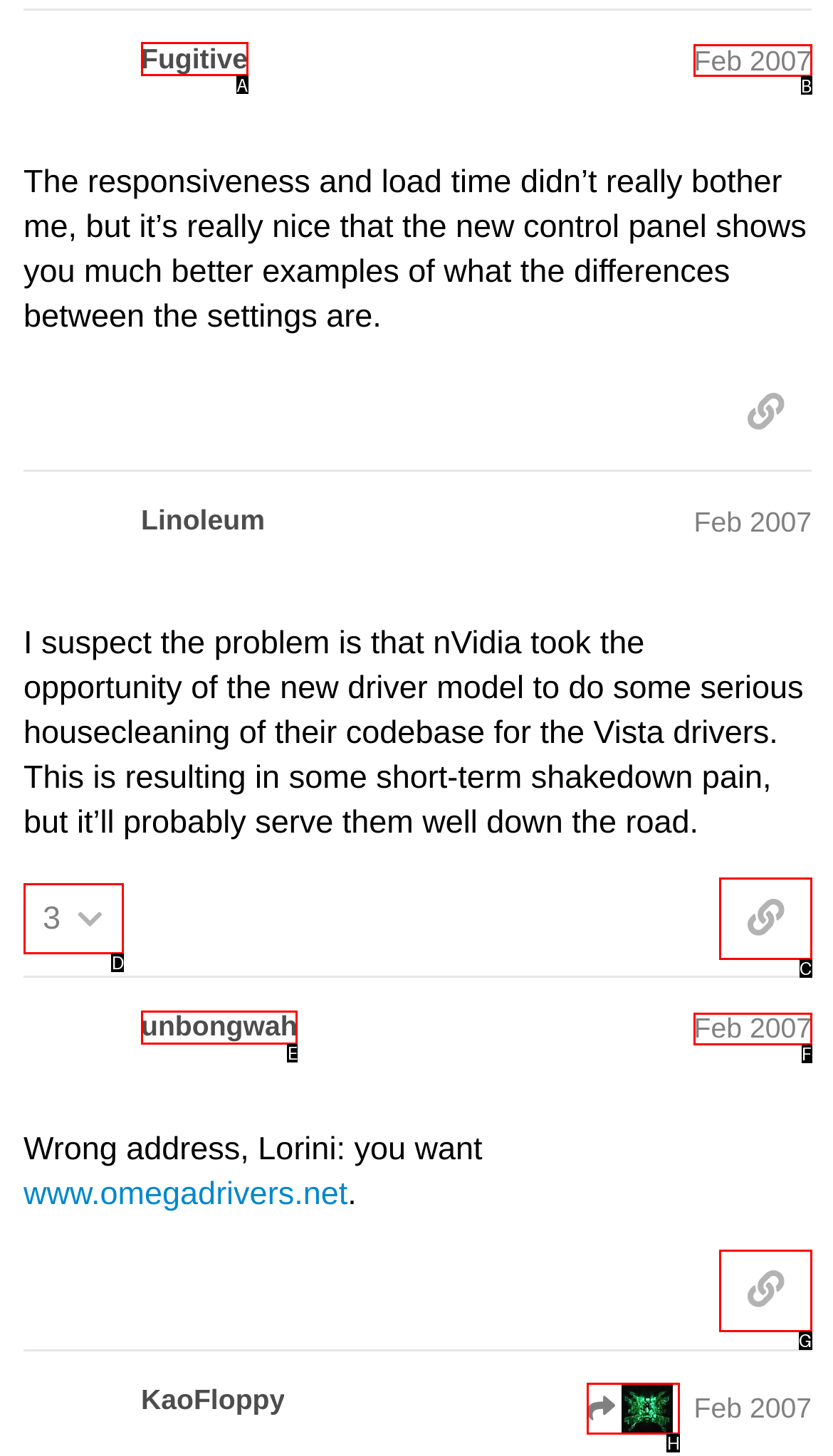Select the HTML element that matches the description: 3. Provide the letter of the chosen option as your answer.

D